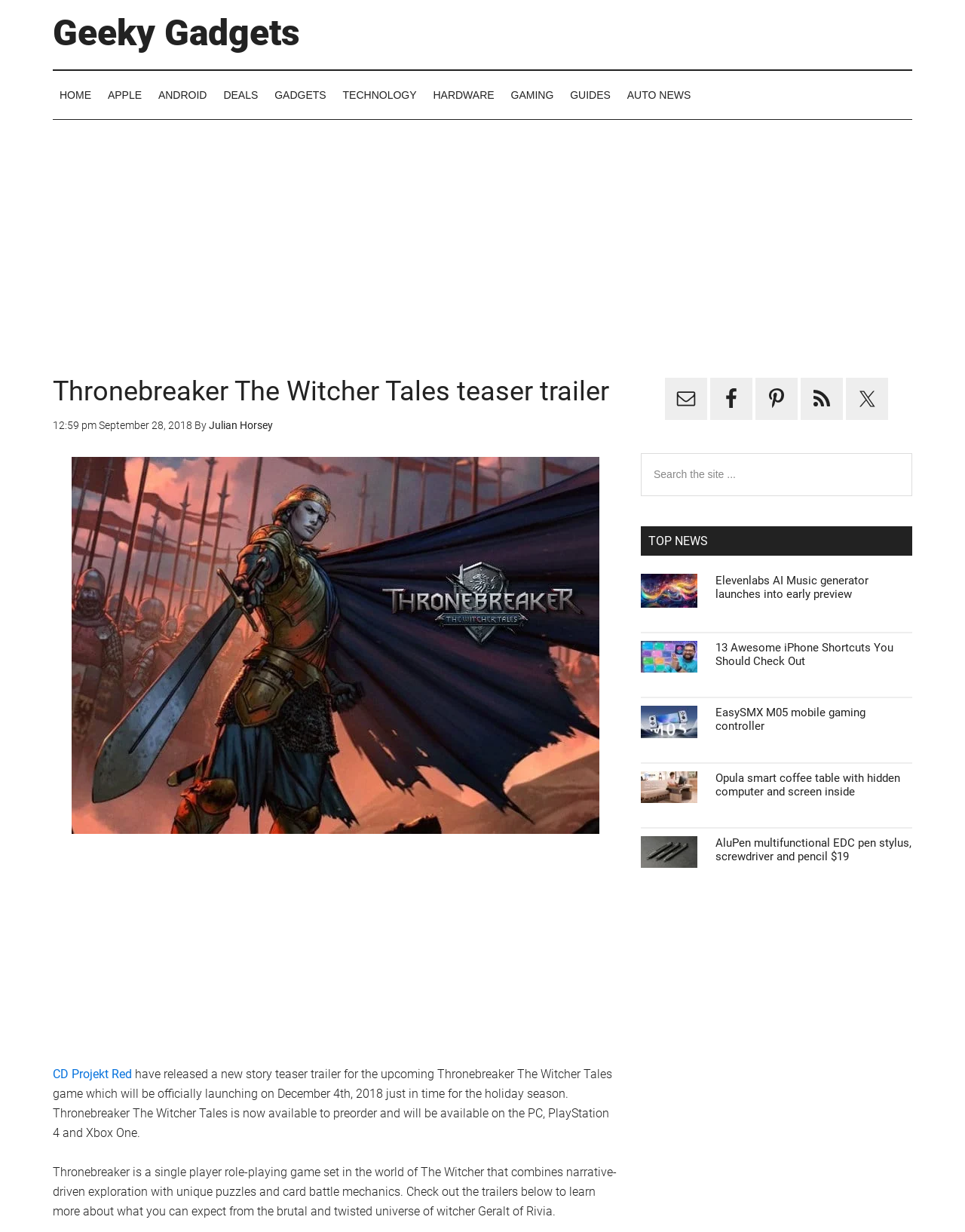Please find the top heading of the webpage and generate its text.

Thronebreaker The Witcher Tales teaser trailer